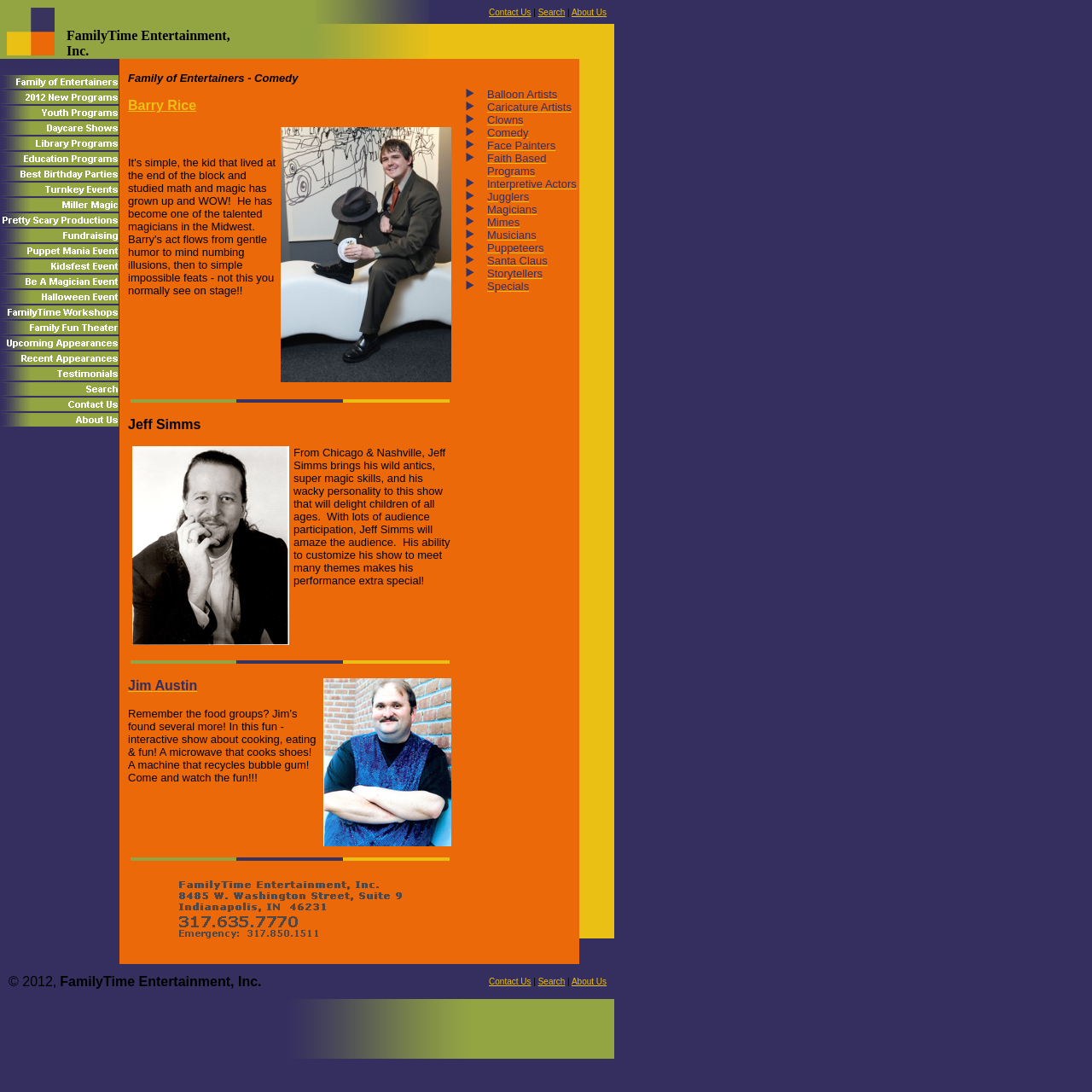Using the image as a reference, answer the following question in as much detail as possible:
What is the title of the first performer's section?

The first performer's section is located in the main content area of the page, inside a table cell with a bounding box of [0.117, 0.054, 0.413, 0.859]. The title 'Barry Rice' is a link with a bounding box of [0.117, 0.09, 0.18, 0.103].